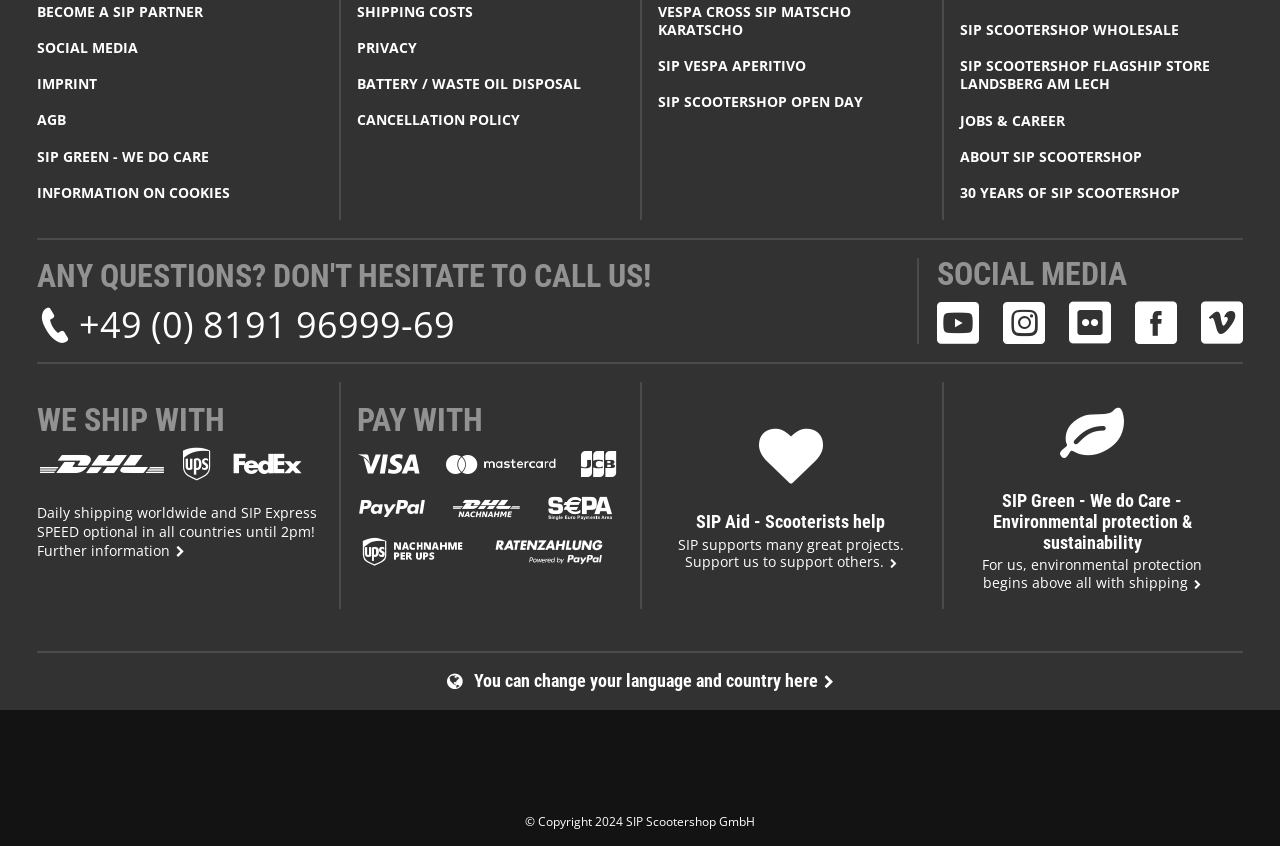Identify and provide the bounding box for the element described by: "FAQ".

None